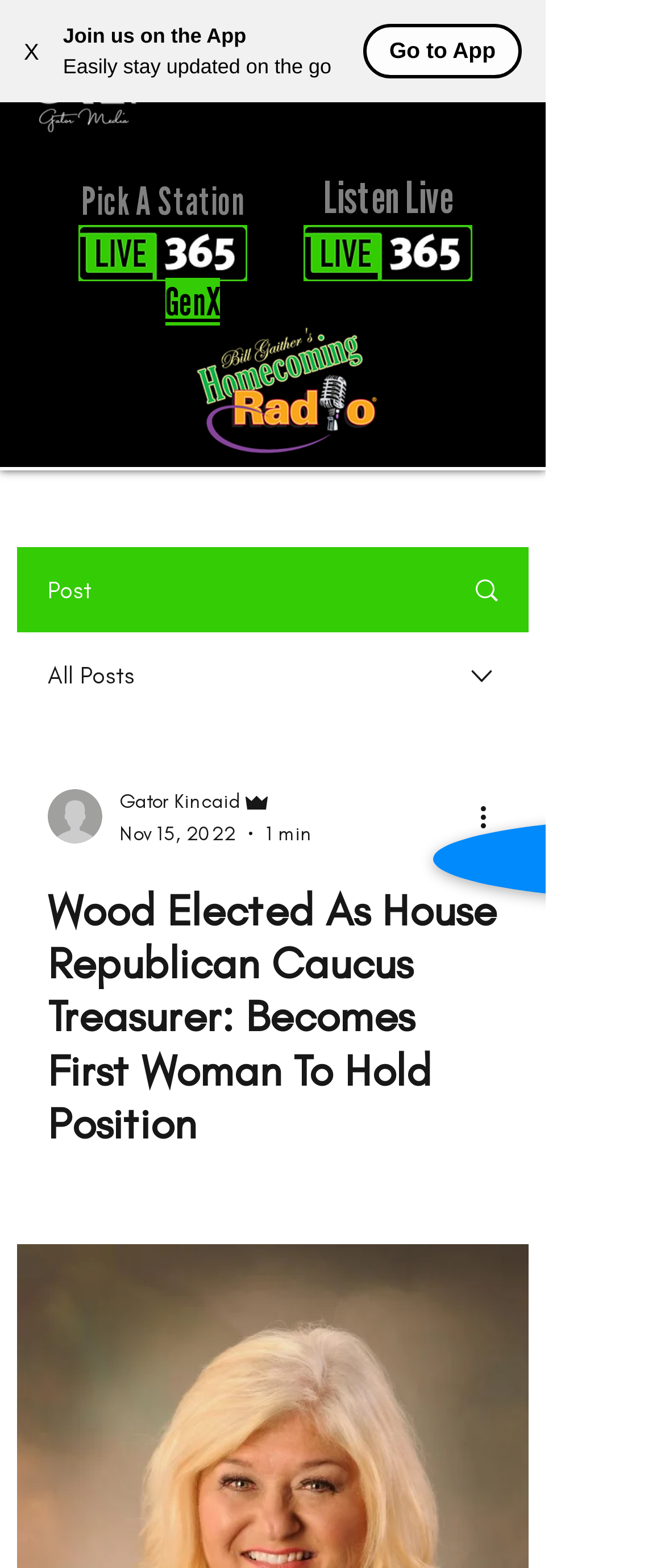Identify the bounding box coordinates necessary to click and complete the given instruction: "Go to the app".

[0.585, 0.024, 0.745, 0.04]